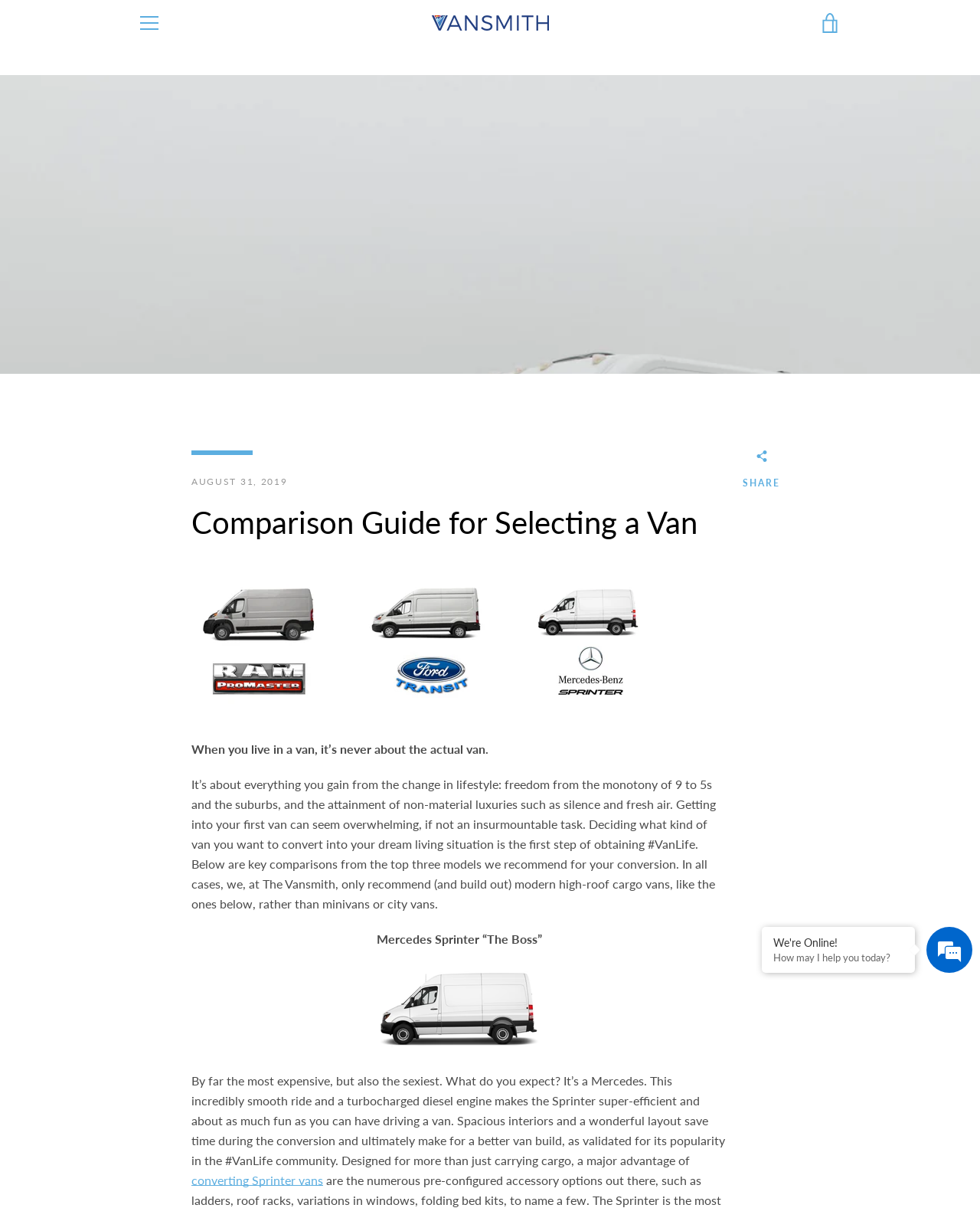Please determine the bounding box coordinates of the element's region to click for the following instruction: "Read Case Studies".

None